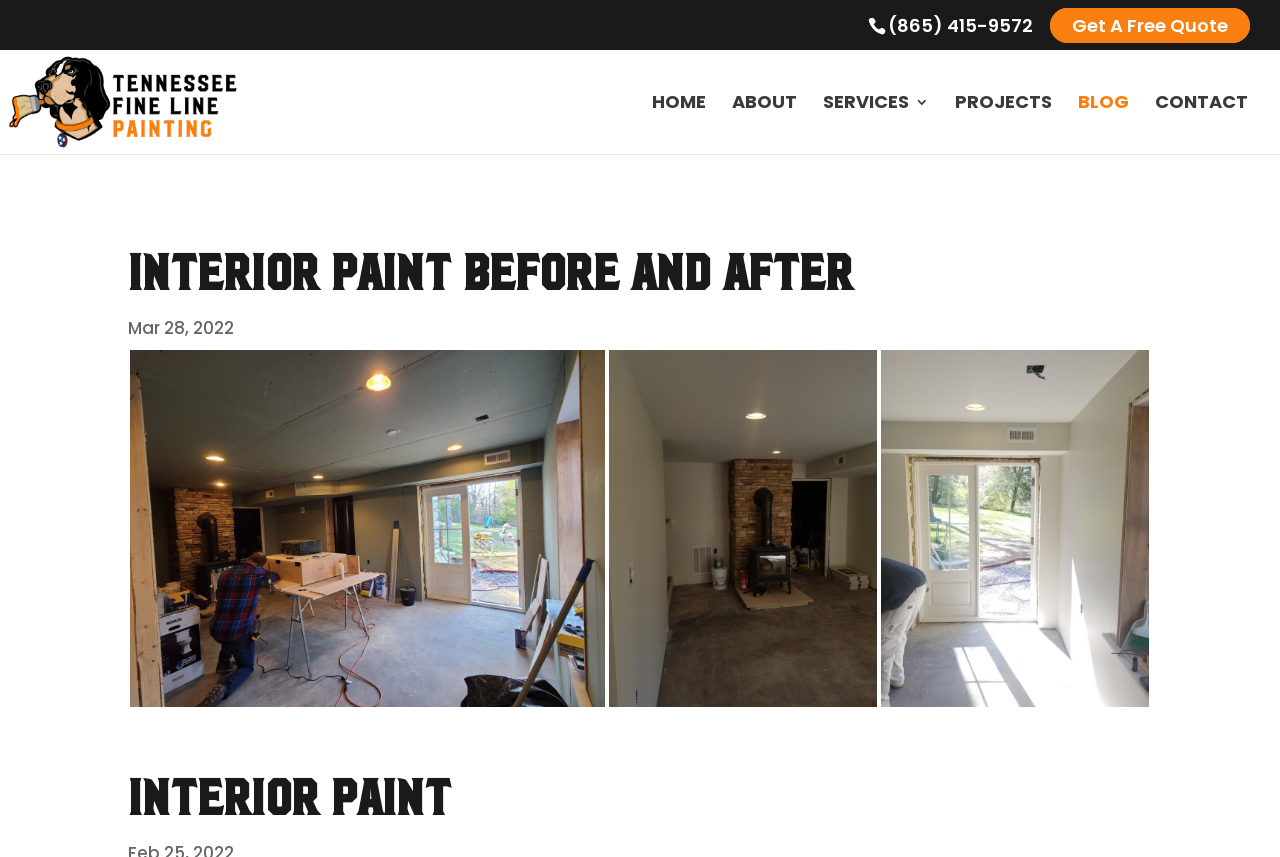What is the phone number on the webpage? Look at the image and give a one-word or short phrase answer.

865-9572